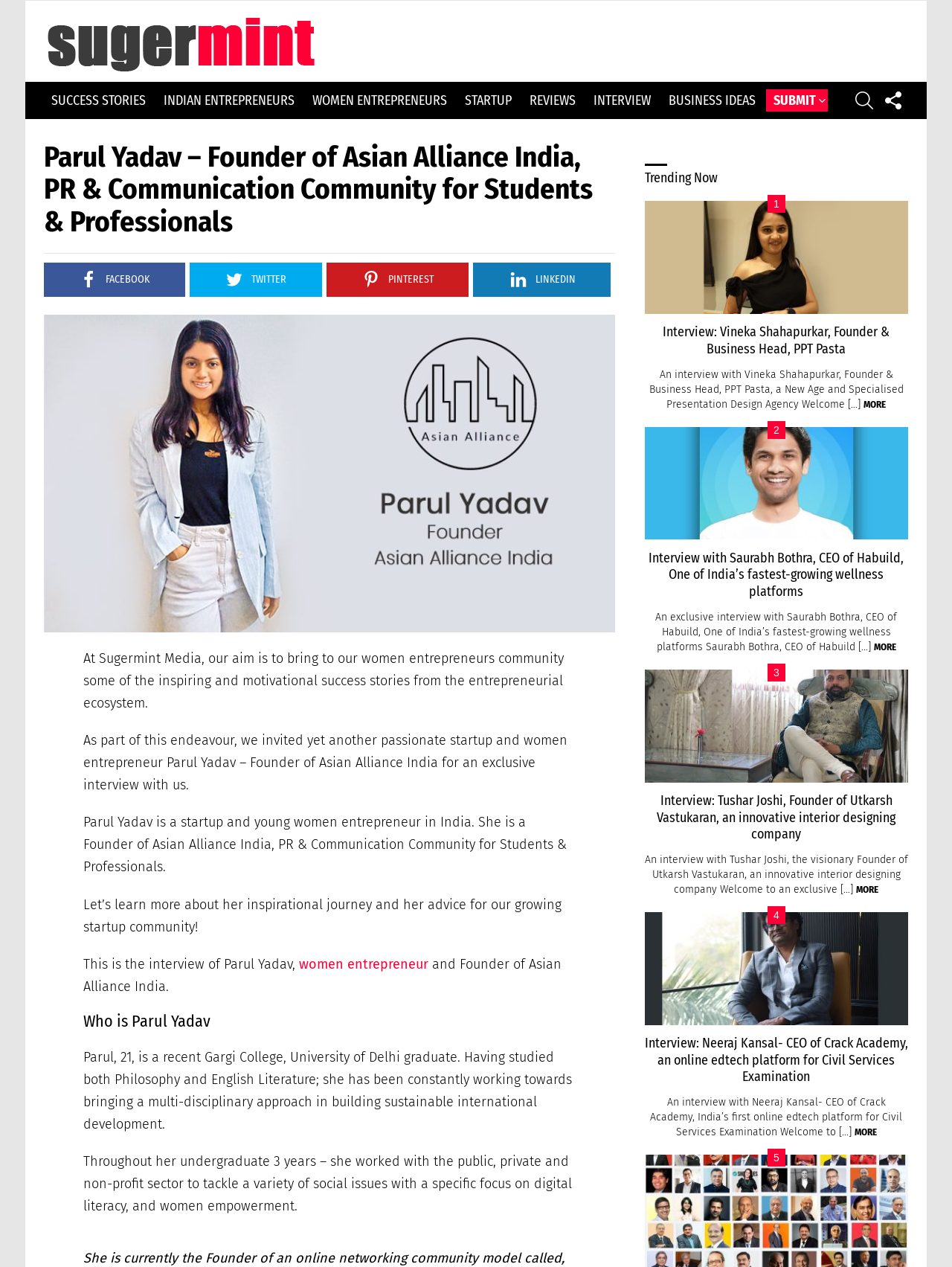What is the name of the founder of Asian Alliance India?
Answer with a single word or short phrase according to what you see in the image.

Parul Yadav